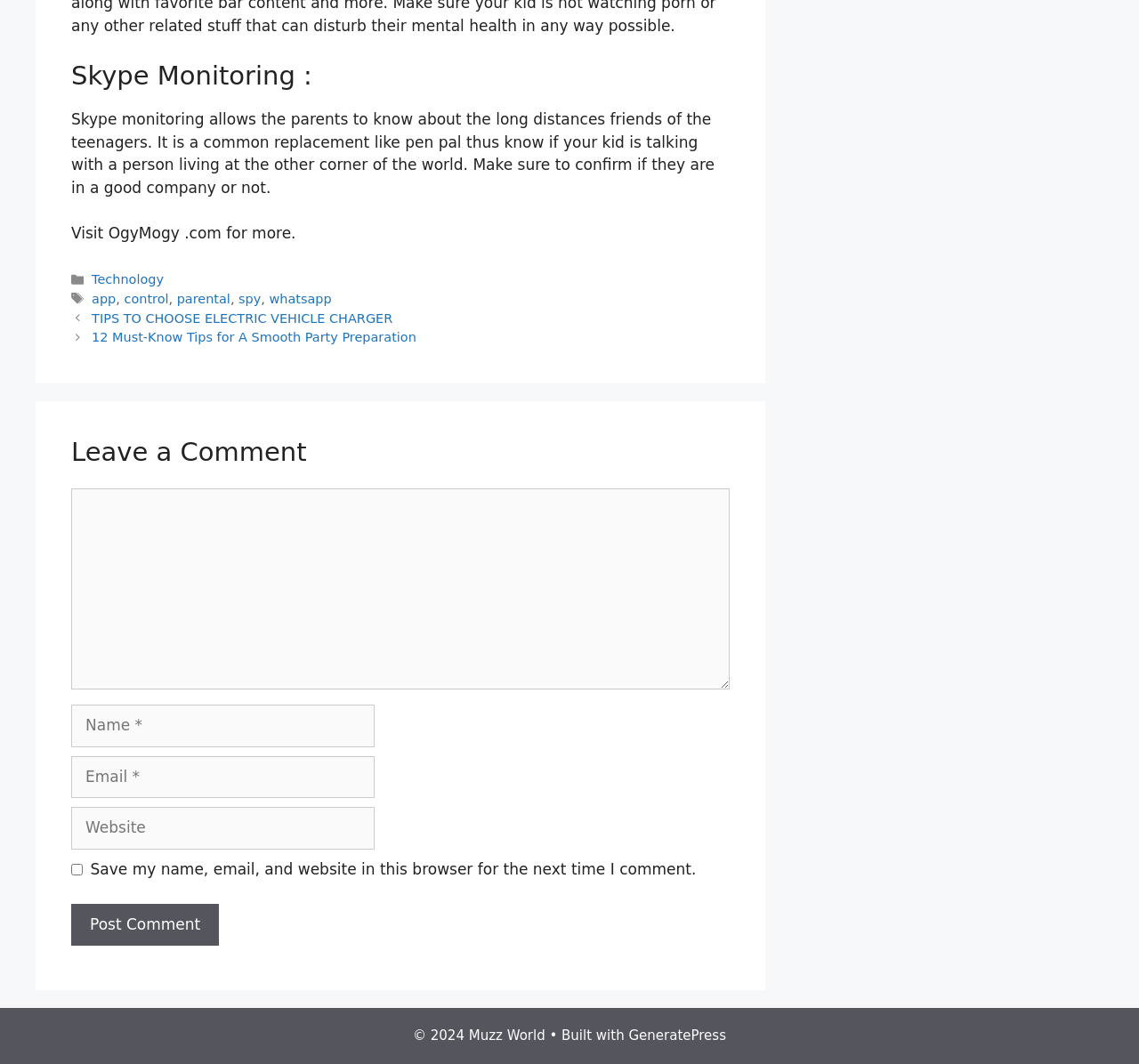Locate the bounding box coordinates of the clickable area needed to fulfill the instruction: "Click on the 'Post Comment' button".

[0.062, 0.849, 0.192, 0.889]